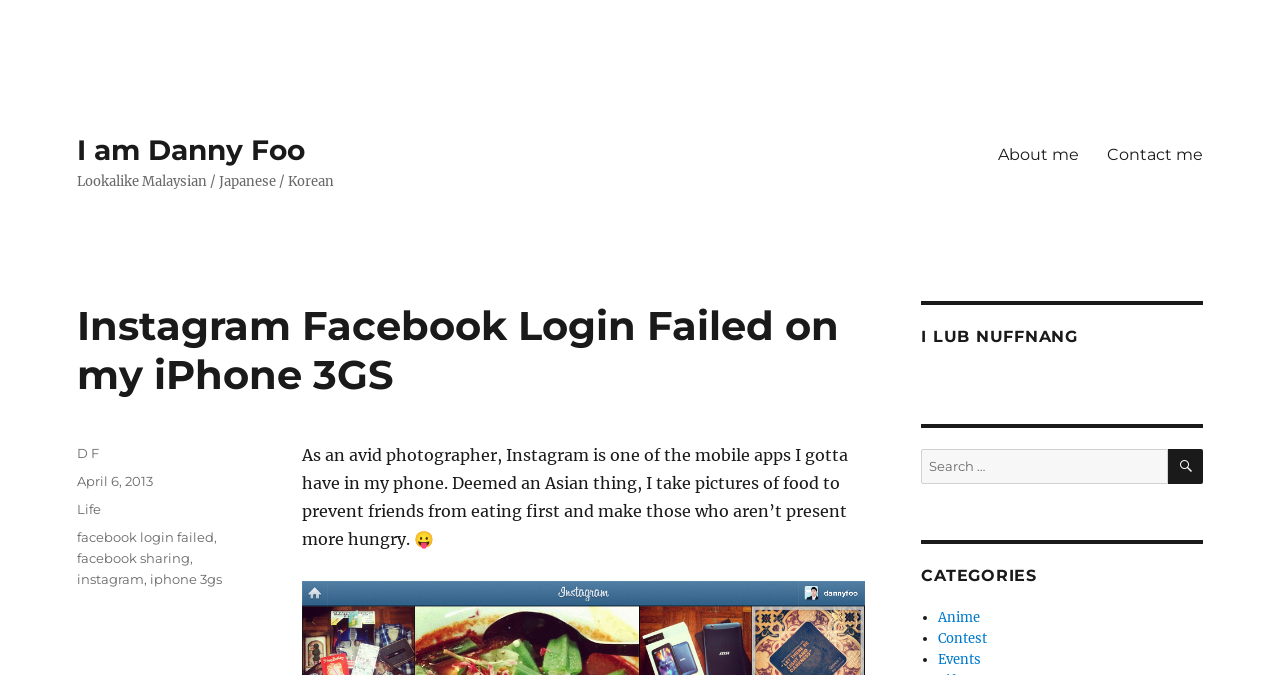Determine the coordinates of the bounding box for the clickable area needed to execute this instruction: "Visit the Portfolio page".

None